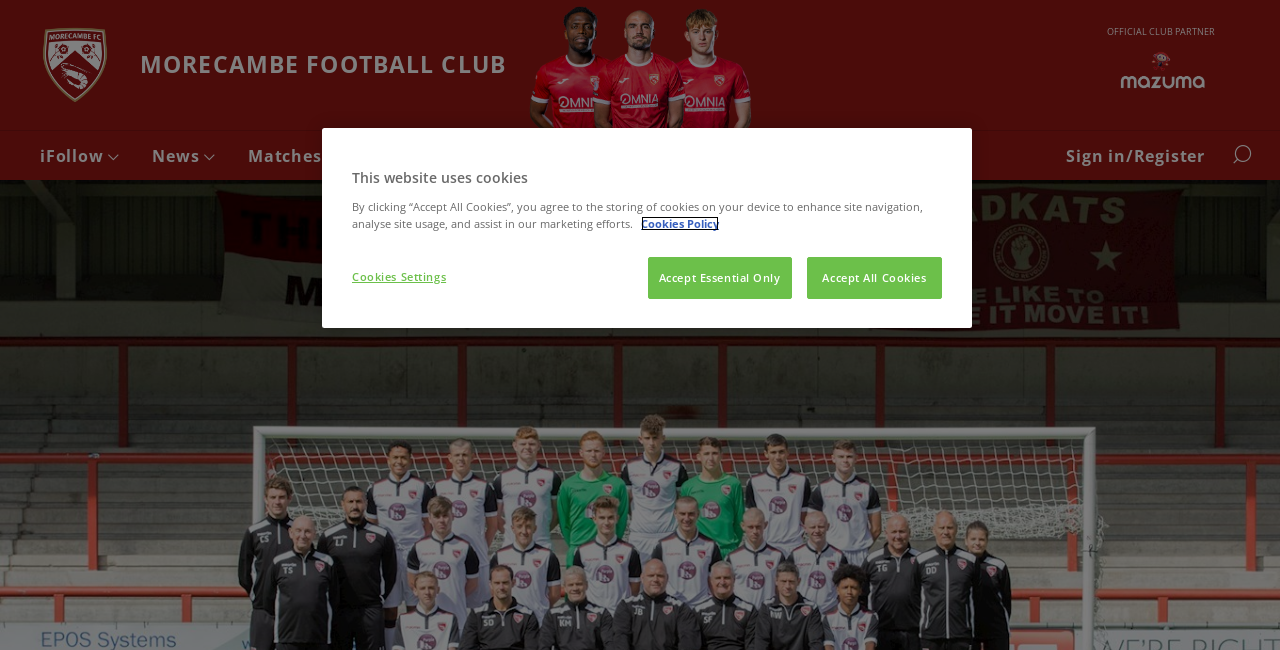Please give a concise answer to this question using a single word or phrase: 
What is the name of the link next to the Morecambe Football Club badge?

MORECAMBE FOOTBALL CLUB